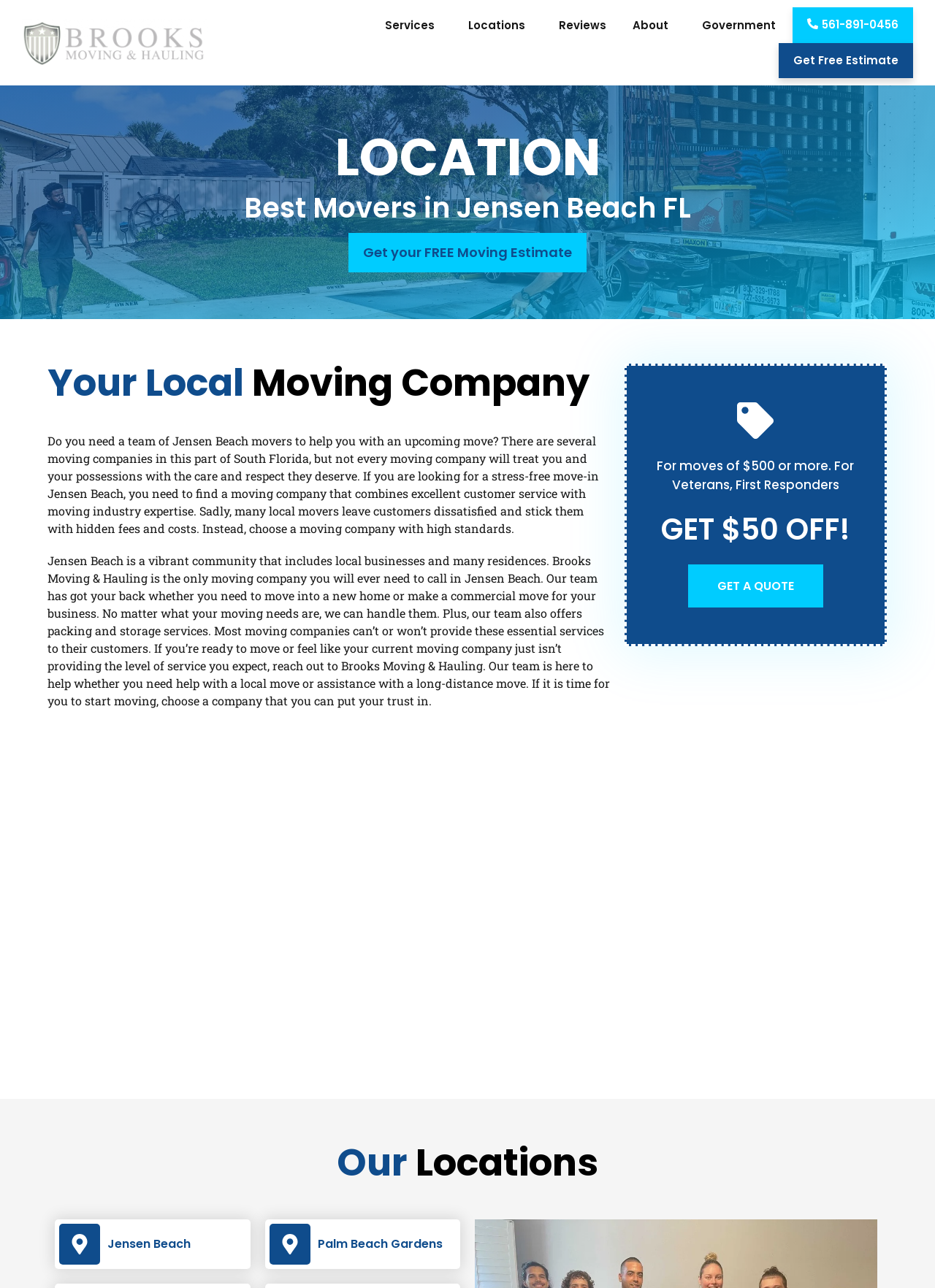Find the bounding box coordinates of the clickable element required to execute the following instruction: "Read reviews". Provide the coordinates as four float numbers between 0 and 1, i.e., [left, top, right, bottom].

[0.584, 0.008, 0.662, 0.031]